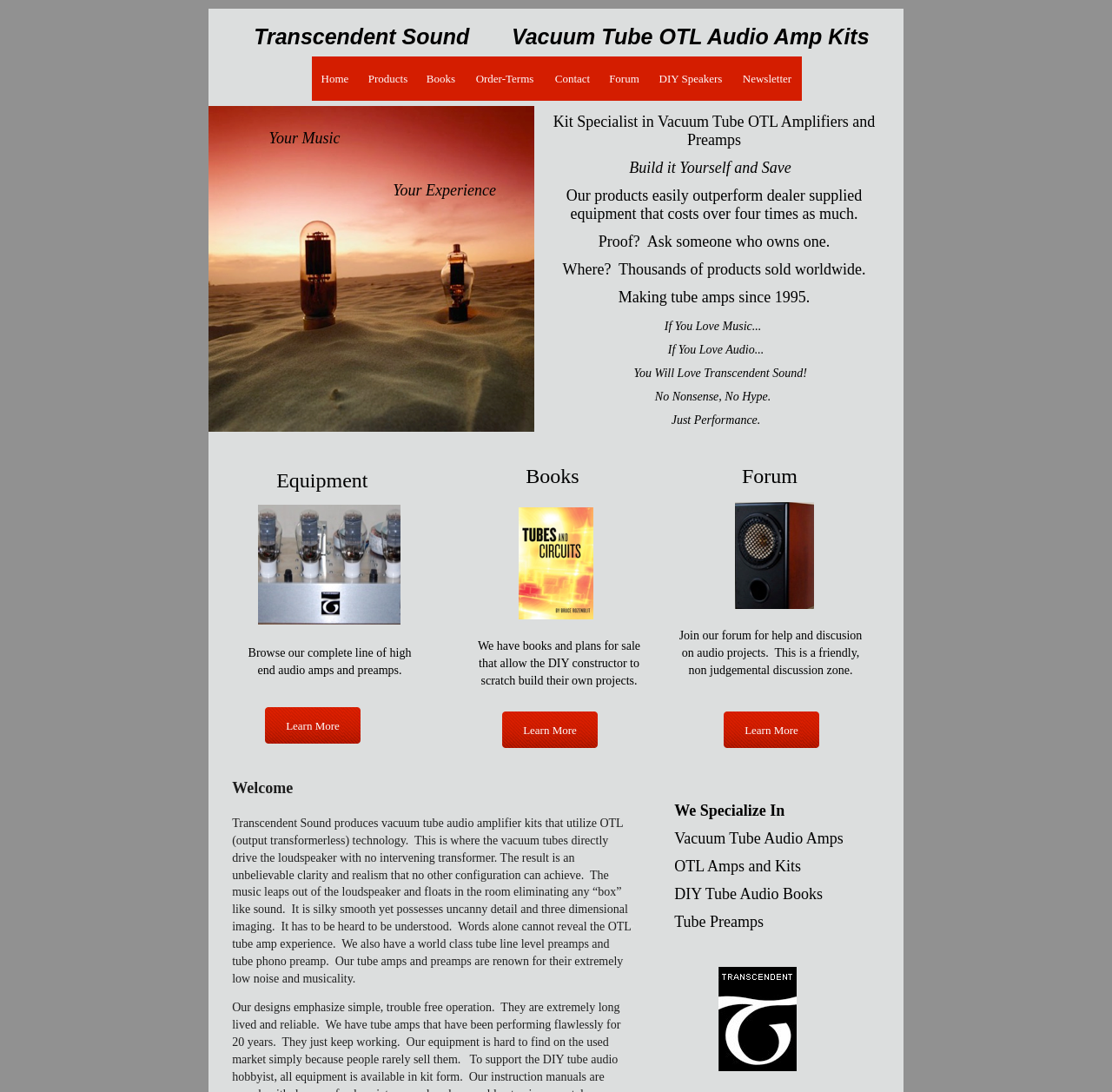Find the UI element described as: "Newsletter" and predict its bounding box coordinates. Ensure the coordinates are four float numbers between 0 and 1, [left, top, right, bottom].

[0.659, 0.051, 0.721, 0.092]